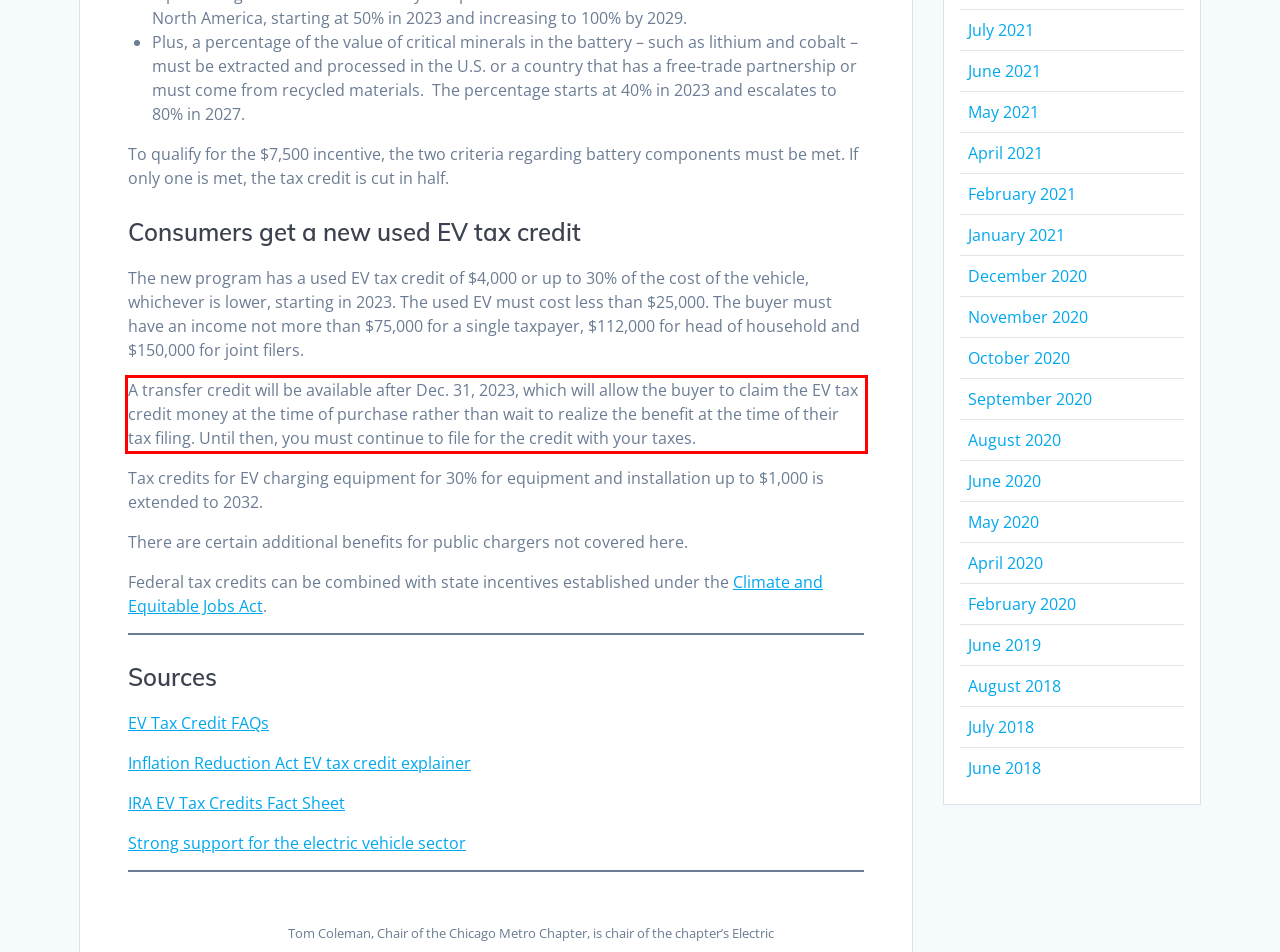Within the screenshot of the webpage, locate the red bounding box and use OCR to identify and provide the text content inside it.

A transfer credit will be available after Dec. 31, 2023, which will allow the buyer to claim the EV tax credit money at the time of purchase rather than wait to realize the benefit at the time of their tax filing. Until then, you must continue to file for the credit with your taxes.